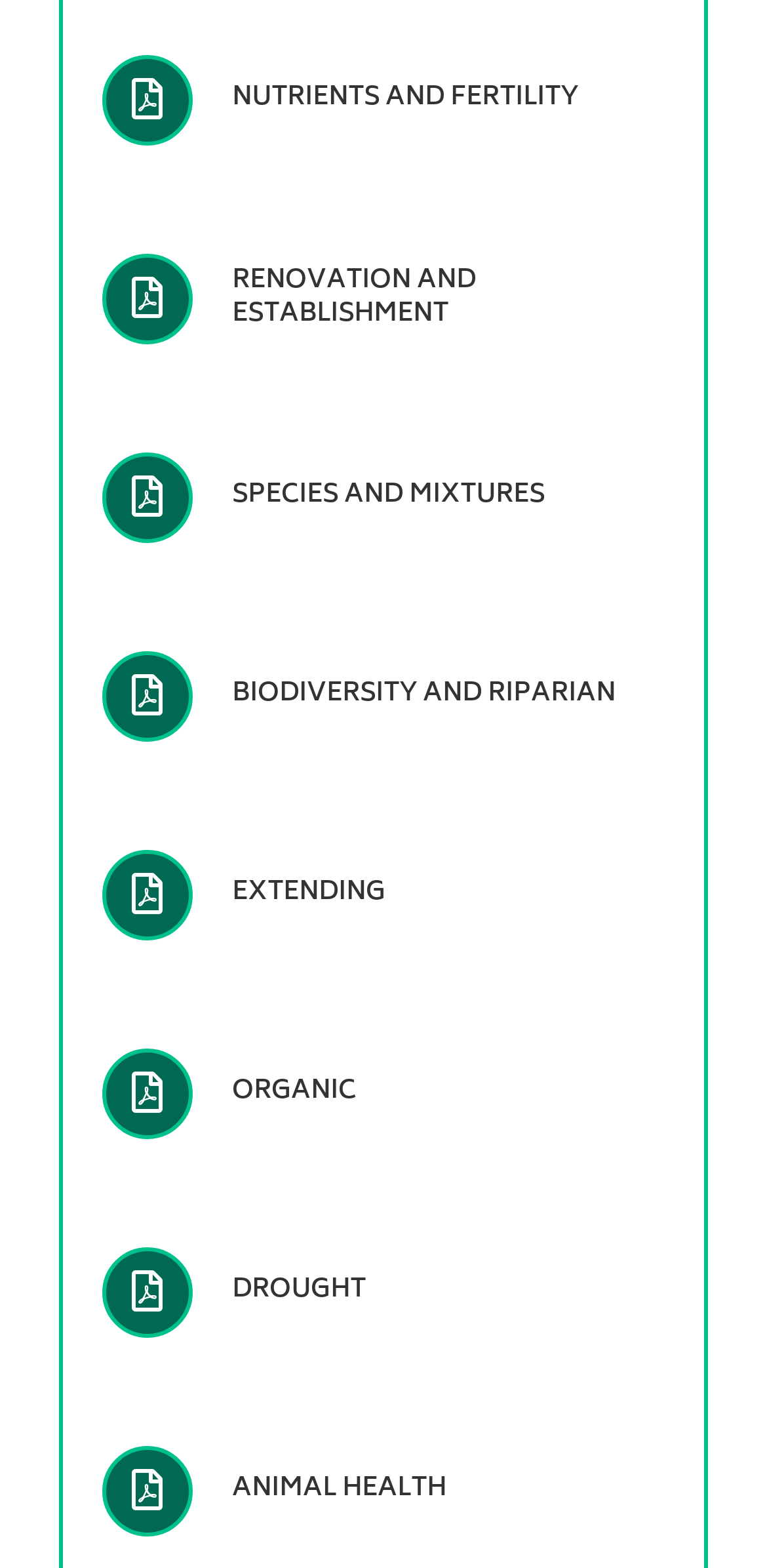Locate the bounding box coordinates of the region to be clicked to comply with the following instruction: "click on NUTRIENTS AND FERTILITY". The coordinates must be four float numbers between 0 and 1, in the form [left, top, right, bottom].

[0.133, 0.036, 0.754, 0.093]